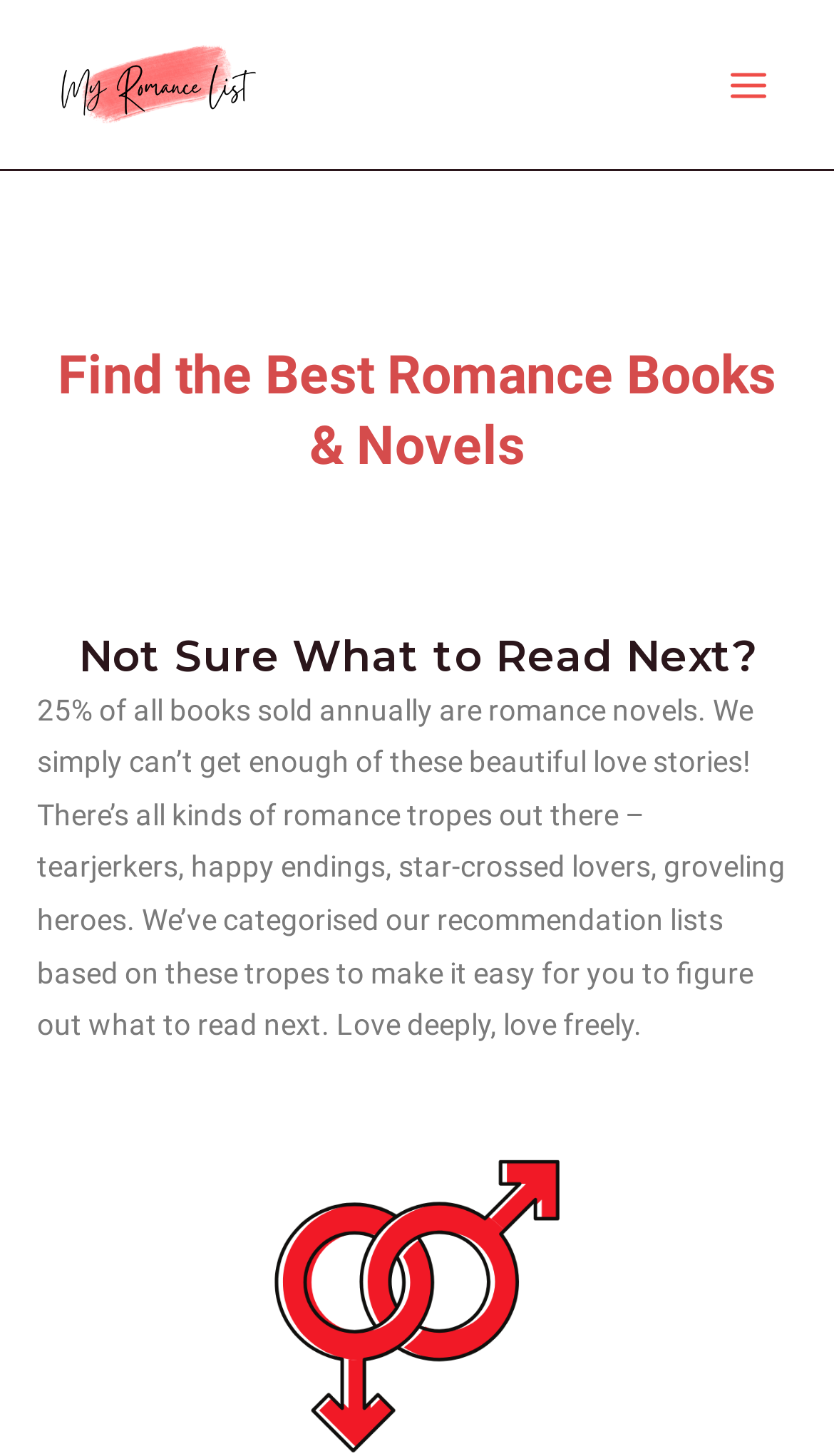Kindly respond to the following question with a single word or a brief phrase: 
What type of books are recommended on this website?

Romance books